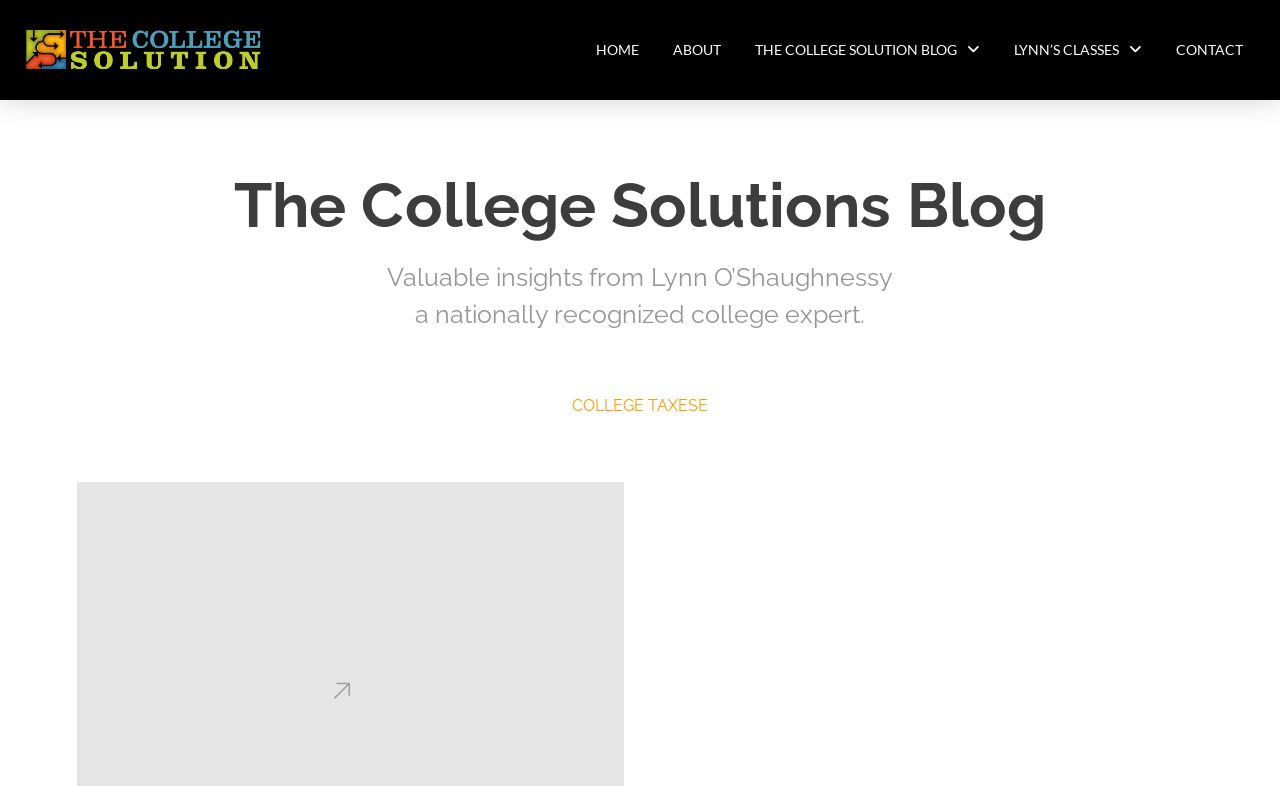Provide a single word or phrase to answer the given question: 
What is the profession of Lynn O'Shaughnessy?

College expert